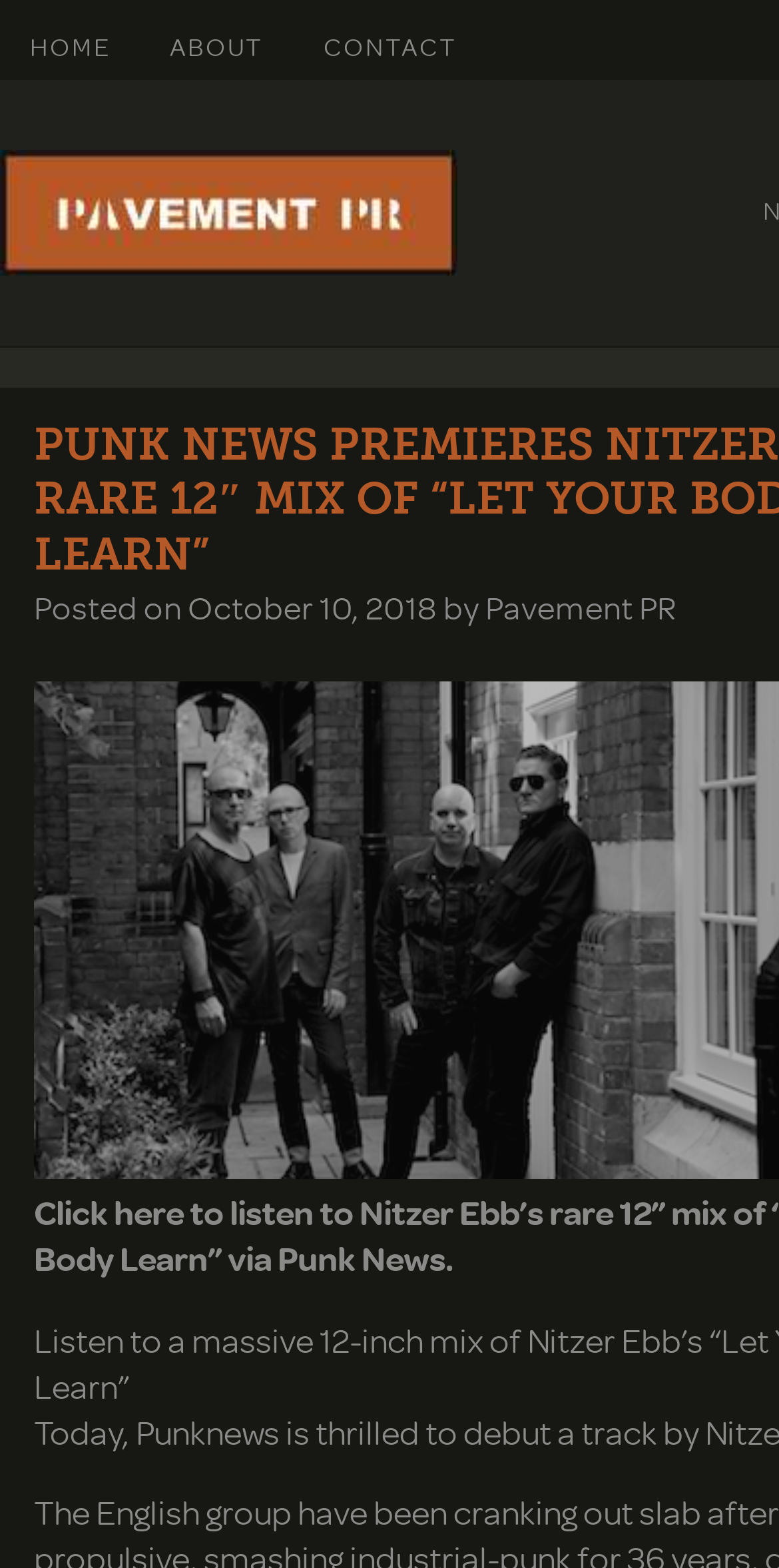Provide the bounding box coordinates for the UI element that is described by this text: "About". The coordinates should be in the form of four float numbers between 0 and 1: [left, top, right, bottom].

[0.179, 0.017, 0.377, 0.042]